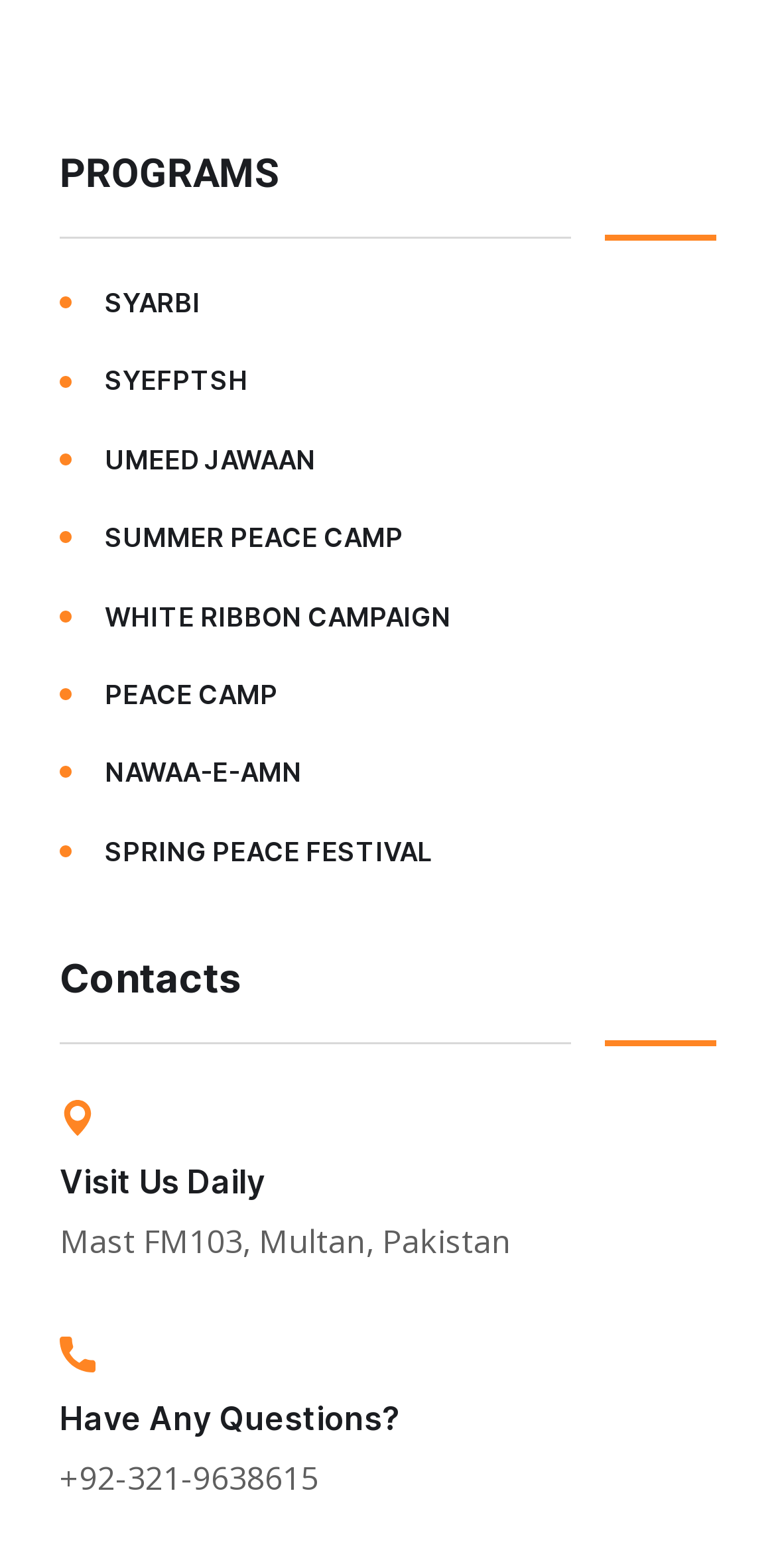Offer a thorough description of the webpage.

The webpage is about Takhleeq-e-Amn, an organization focused on human health welfare. At the top, there is a heading "PROGRAMS" followed by a list of 7 links, each with an accompanying image, arranged vertically from top to bottom. The links are "SYARBI", "SYEFPTSH", "UMEED JAWAAN", "SUMMER PEACE CAMP", "WHITE RIBBON CAMPAIGN", "PEACE CAMP", and "NAWAA-E-AMN". 

Below the list of links, there is another heading "Contacts" followed by an image. Then, there is a heading "Visit Us Daily" and a static text "Mast FM103, Multan, Pakistan" providing the organization's location. 

Further down, there is a link with an accompanying image, and a heading "Have Any Questions?" with a link and a phone number "+92-321-9638615" for inquiries.